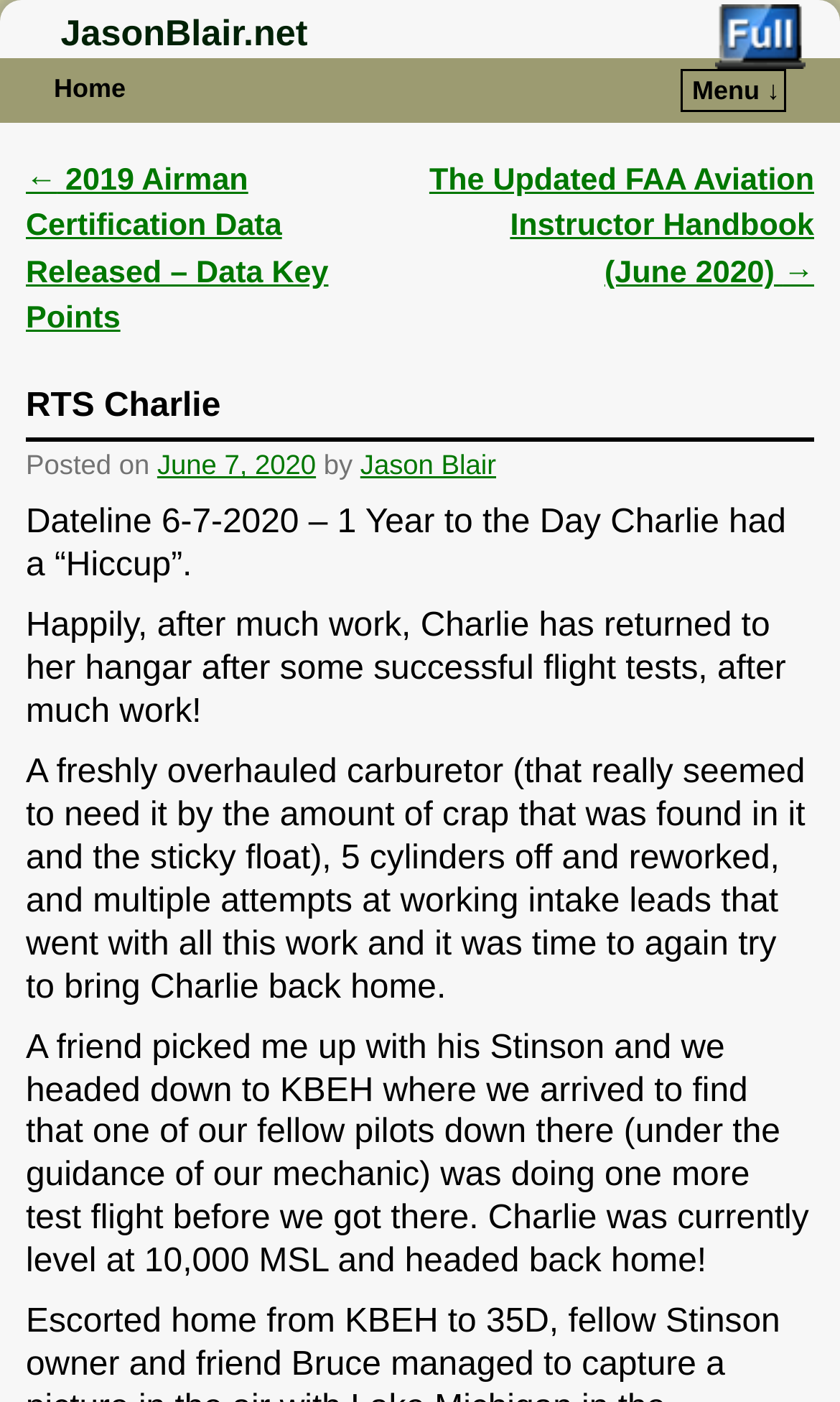Carefully examine the image and provide an in-depth answer to the question: What is the date of the latest article?

I found the date of the latest article by looking at the article's metadata, specifically the 'Posted on' section, which mentions 'June 7, 2020' as the date.